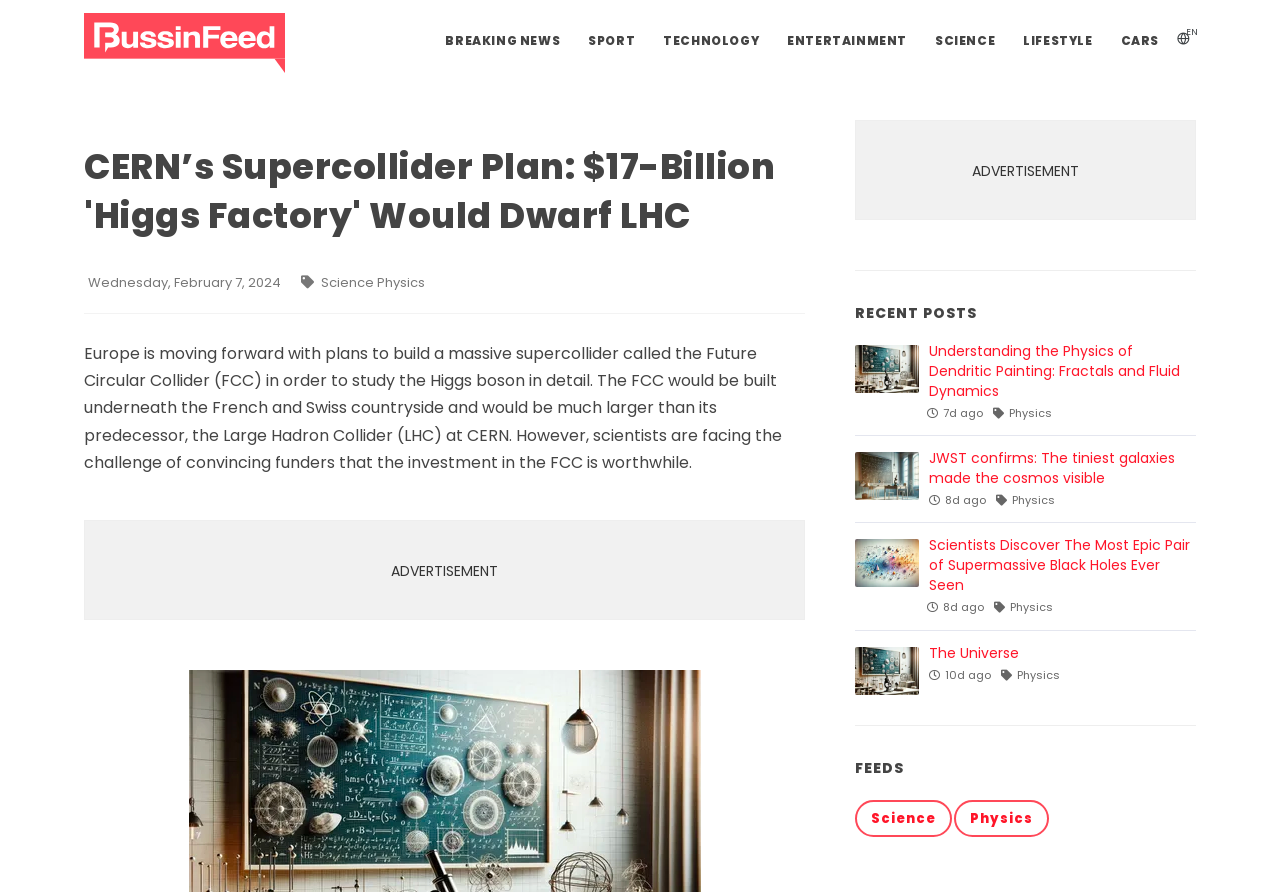Please mark the clickable region by giving the bounding box coordinates needed to complete this instruction: "View the recent post about Dendritic Painting".

[0.724, 0.382, 0.934, 0.45]